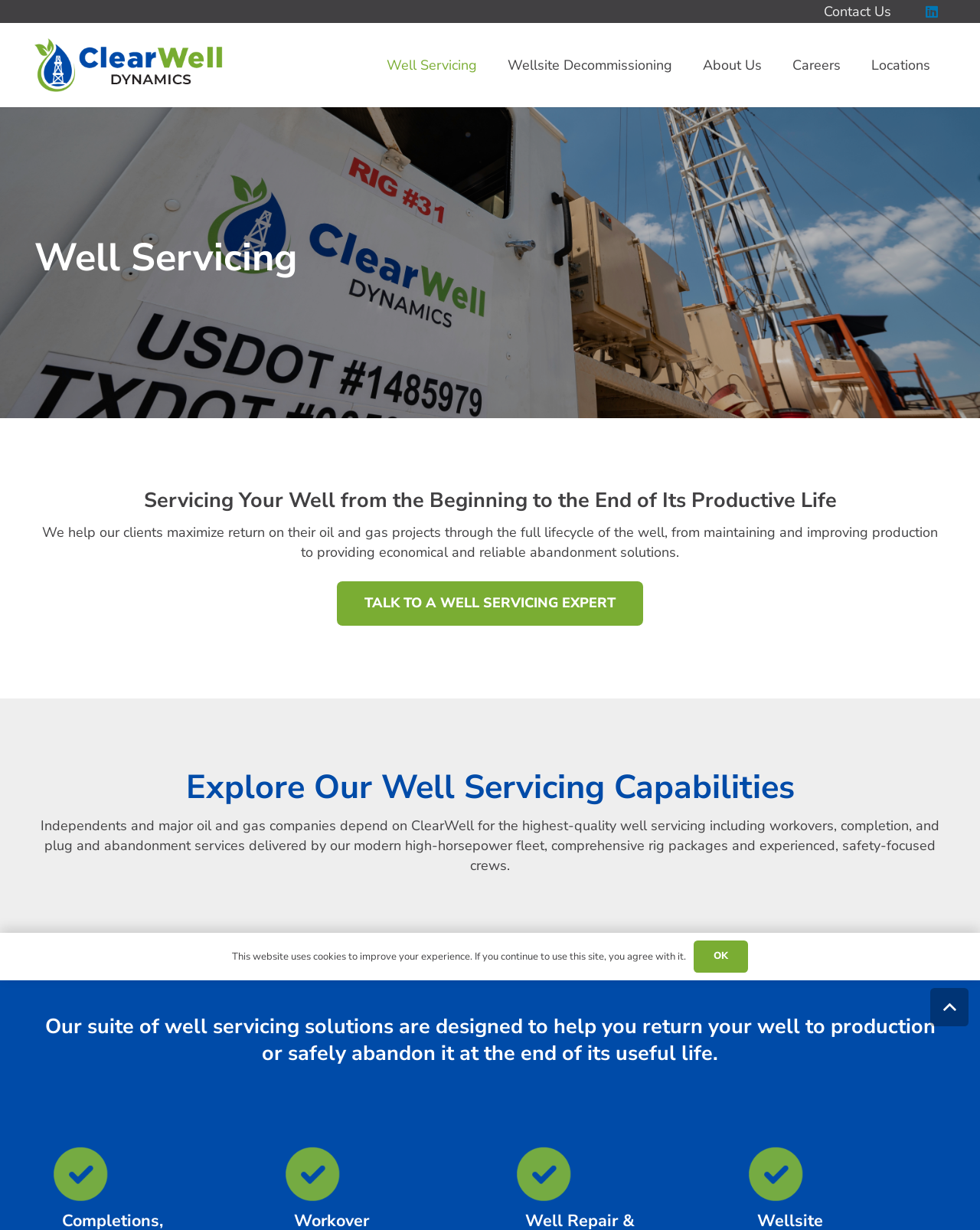Predict the bounding box of the UI element based on the description: "Locations". The coordinates should be four float numbers between 0 and 1, formatted as [left, top, right, bottom].

[0.873, 0.037, 0.965, 0.068]